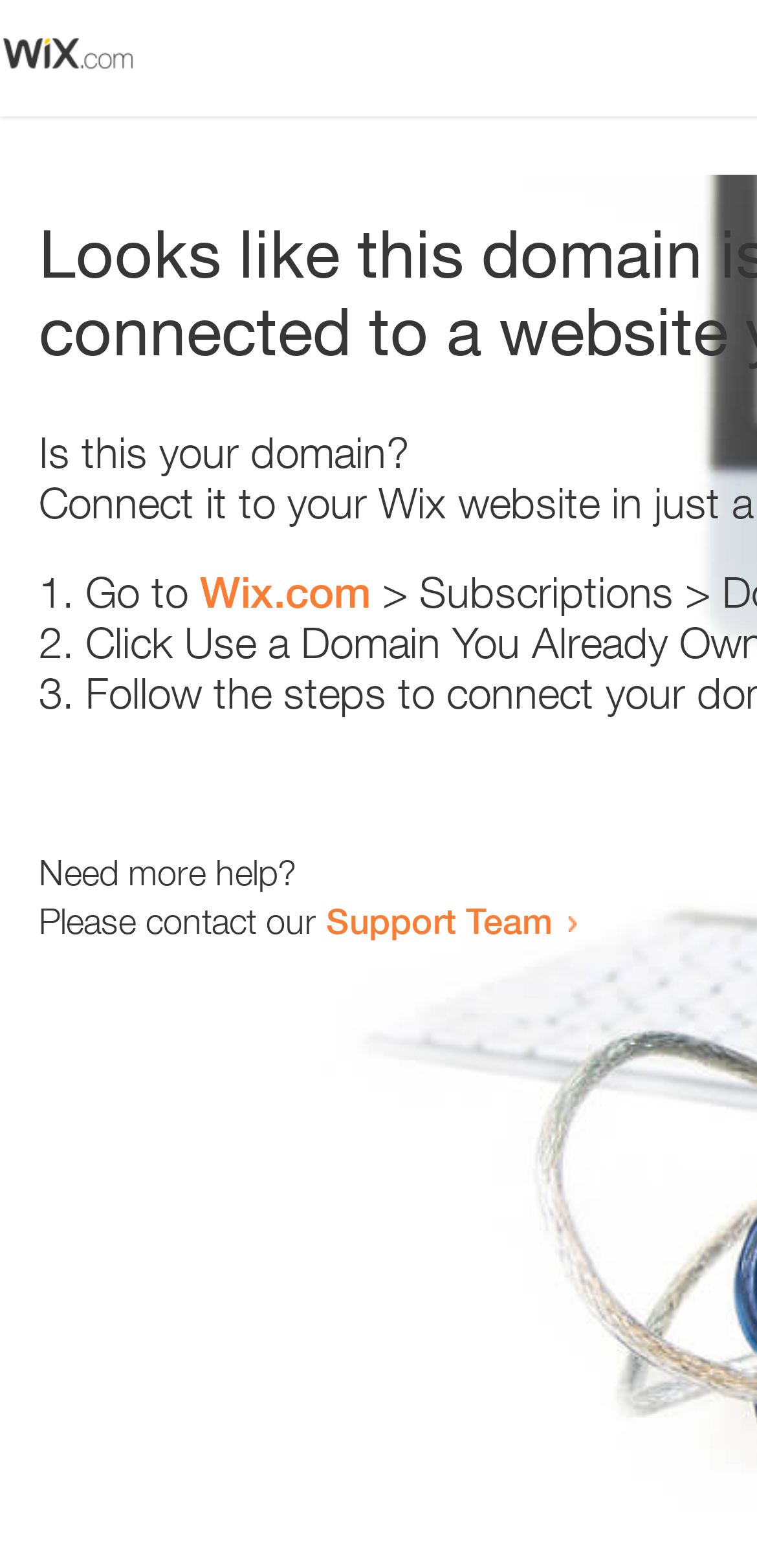Find and generate the main title of the webpage.

Looks like this domain isn't
connected to a website yet